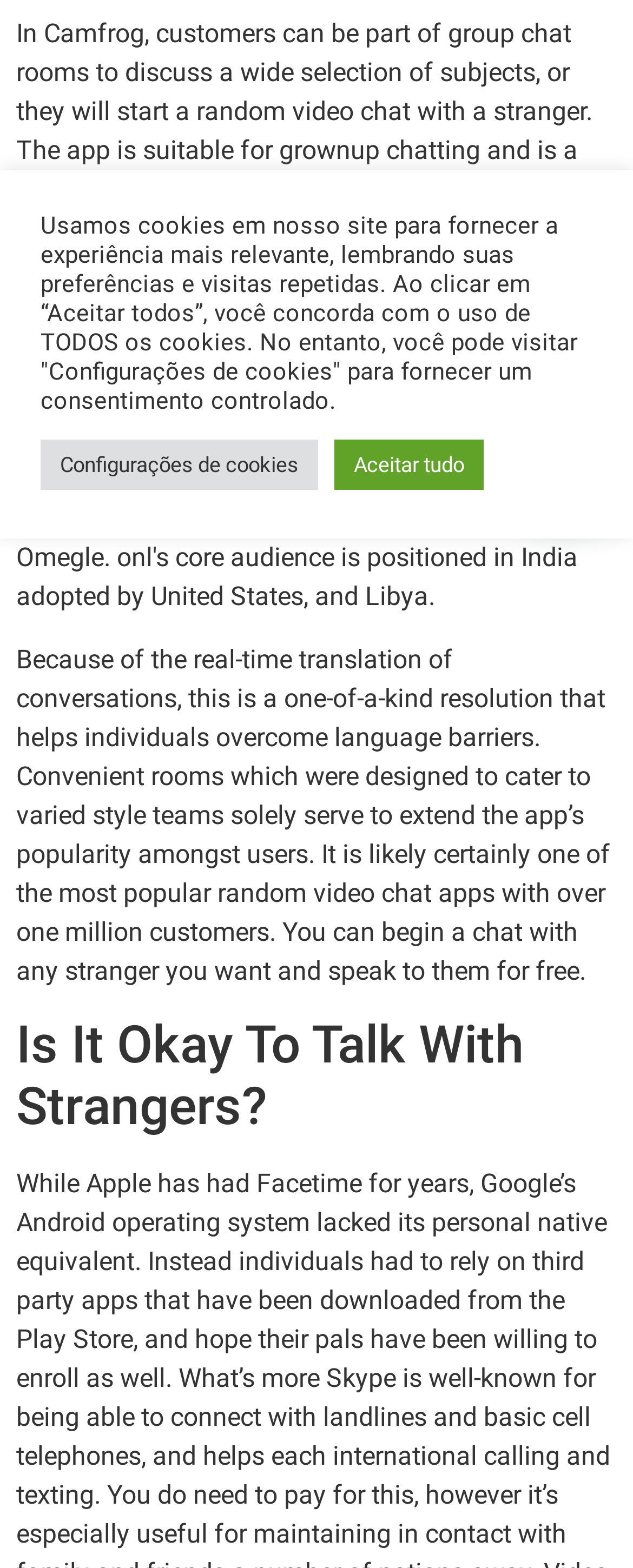Using the provided description: "Configurações de cookies", find the bounding box coordinates of the corresponding UI element. The output should be four float numbers between 0 and 1, in the format [left, top, right, bottom].

[0.064, 0.28, 0.503, 0.312]